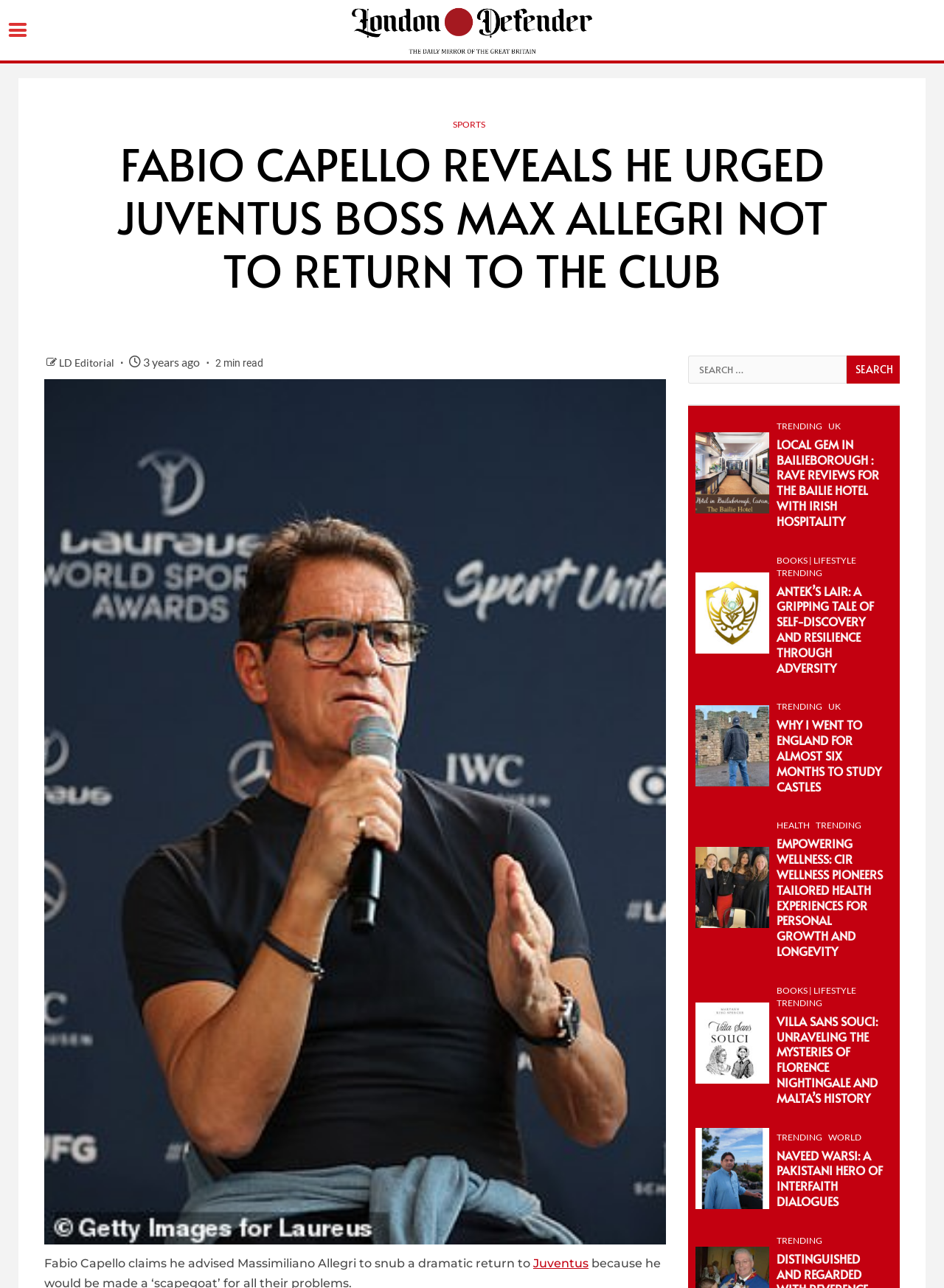What is the category of the article?
Refer to the screenshot and deliver a thorough answer to the question presented.

The category of the article can be determined by looking at the link 'SPORTS' located at the top of the webpage, which indicates that the article belongs to the sports category.